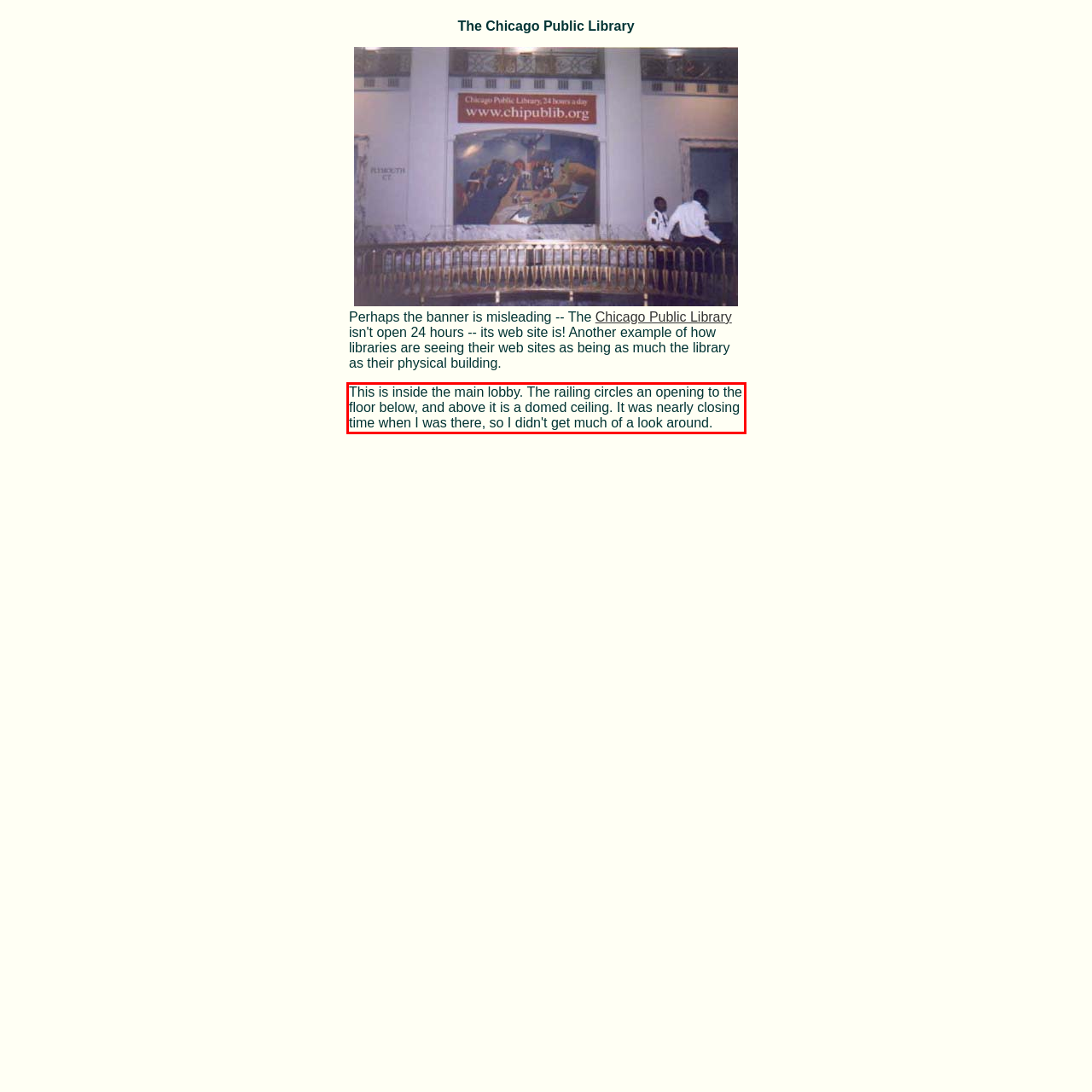You are given a screenshot of a webpage with a UI element highlighted by a red bounding box. Please perform OCR on the text content within this red bounding box.

This is inside the main lobby. The railing circles an opening to the floor below, and above it is a domed ceiling. It was nearly closing time when I was there, so I didn't get much of a look around.